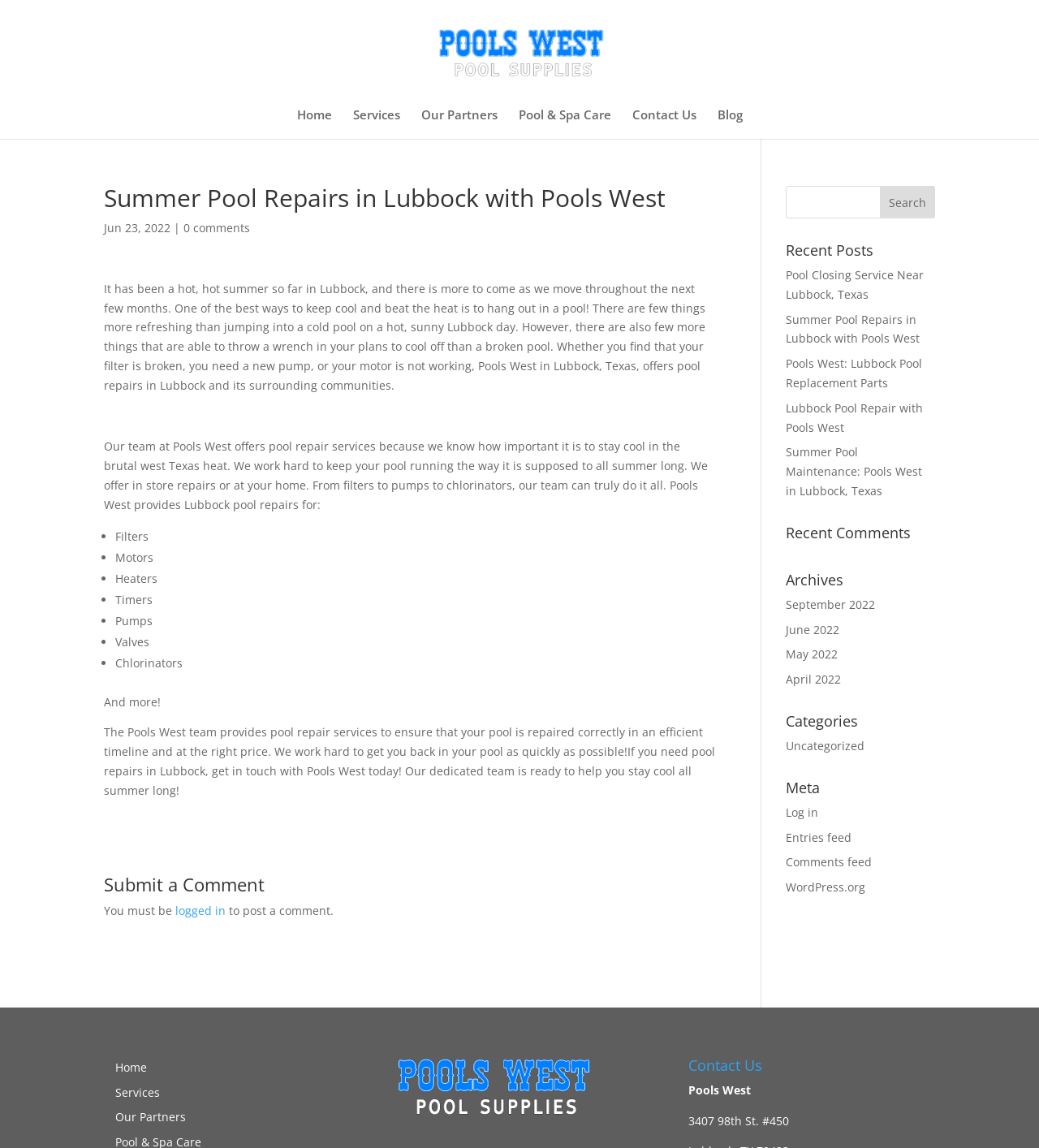Please identify the bounding box coordinates of the element that needs to be clicked to execute the following command: "Learn about pool repair services". Provide the bounding box using four float numbers between 0 and 1, formatted as [left, top, right, bottom].

[0.1, 0.245, 0.679, 0.342]